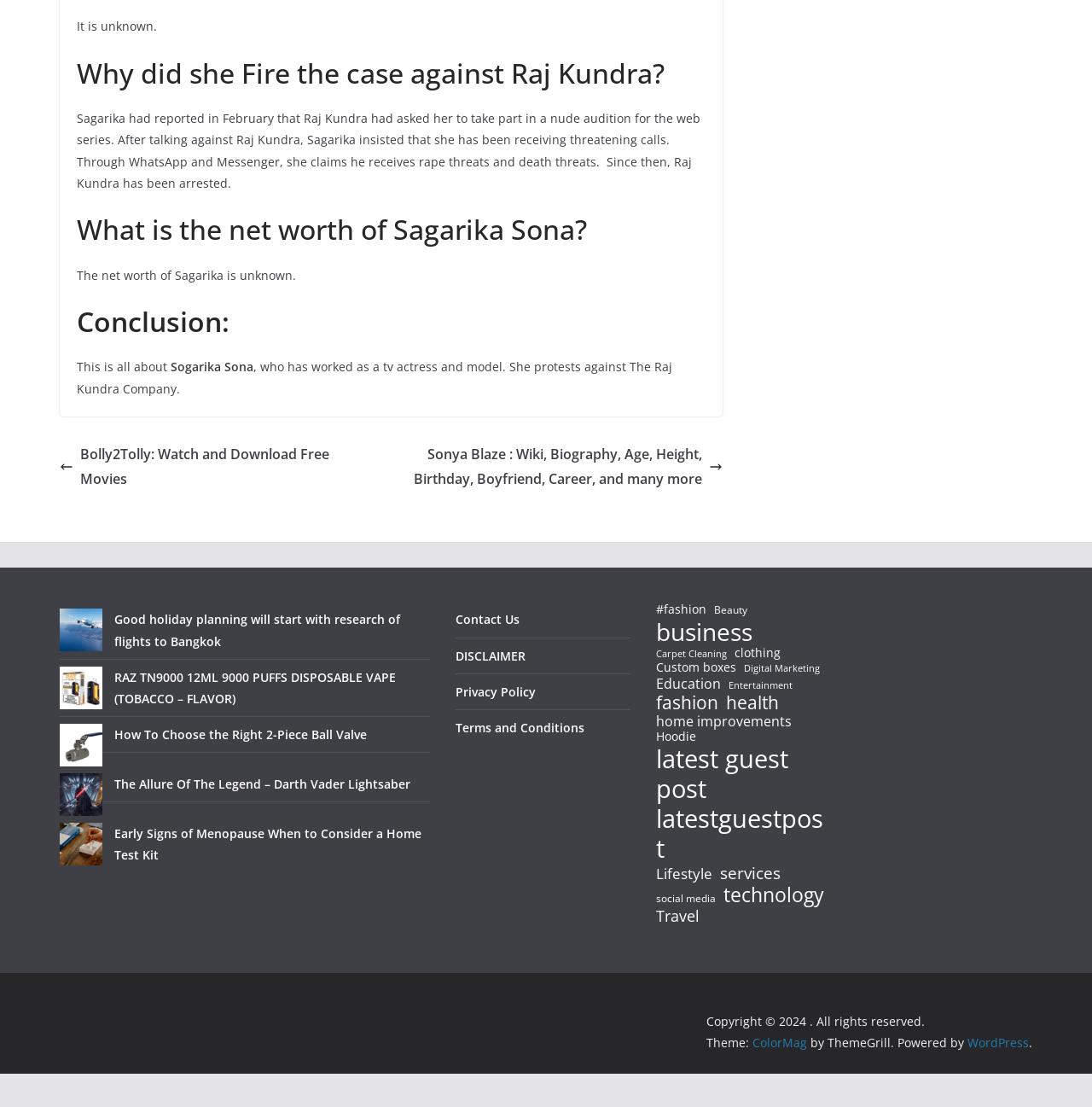What is the name of the company Sagarika Sona protests against?
Use the image to give a comprehensive and detailed response to the question.

Based on the webpage content, Sagarika Sona protests against The Raj Kundra Company.